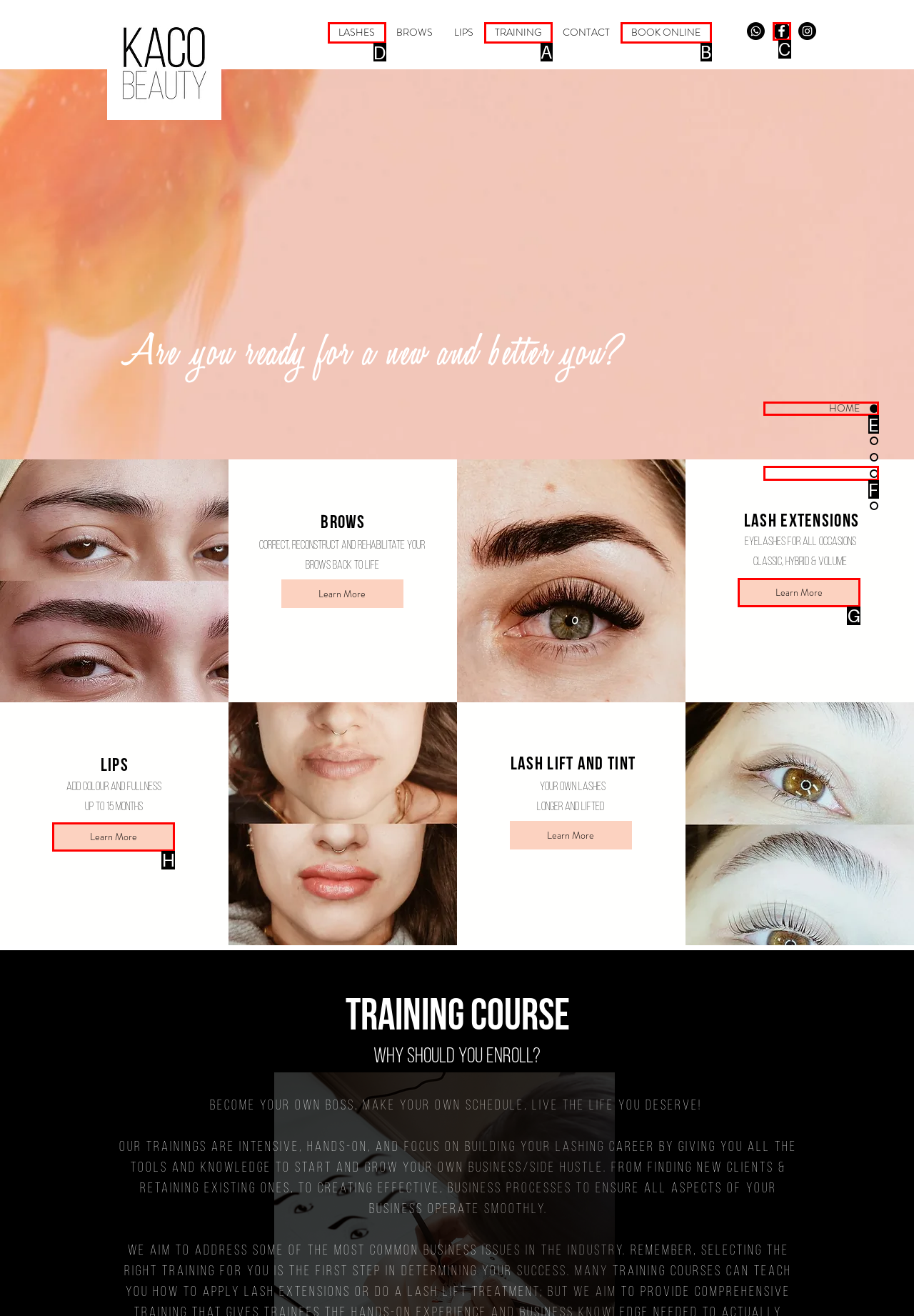Identify the correct UI element to click on to achieve the task: Click on LASHES. Provide the letter of the appropriate element directly from the available choices.

D